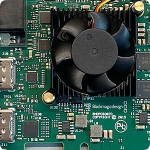What type of device is being modified?
Please provide a detailed and comprehensive answer to the question.

The device being modified is a Blackmagic Intensity Pro 4K video capture card, which is a specific type of device used for video editing or streaming applications, and the heatsink modification is intended to improve its performance and acoustics.